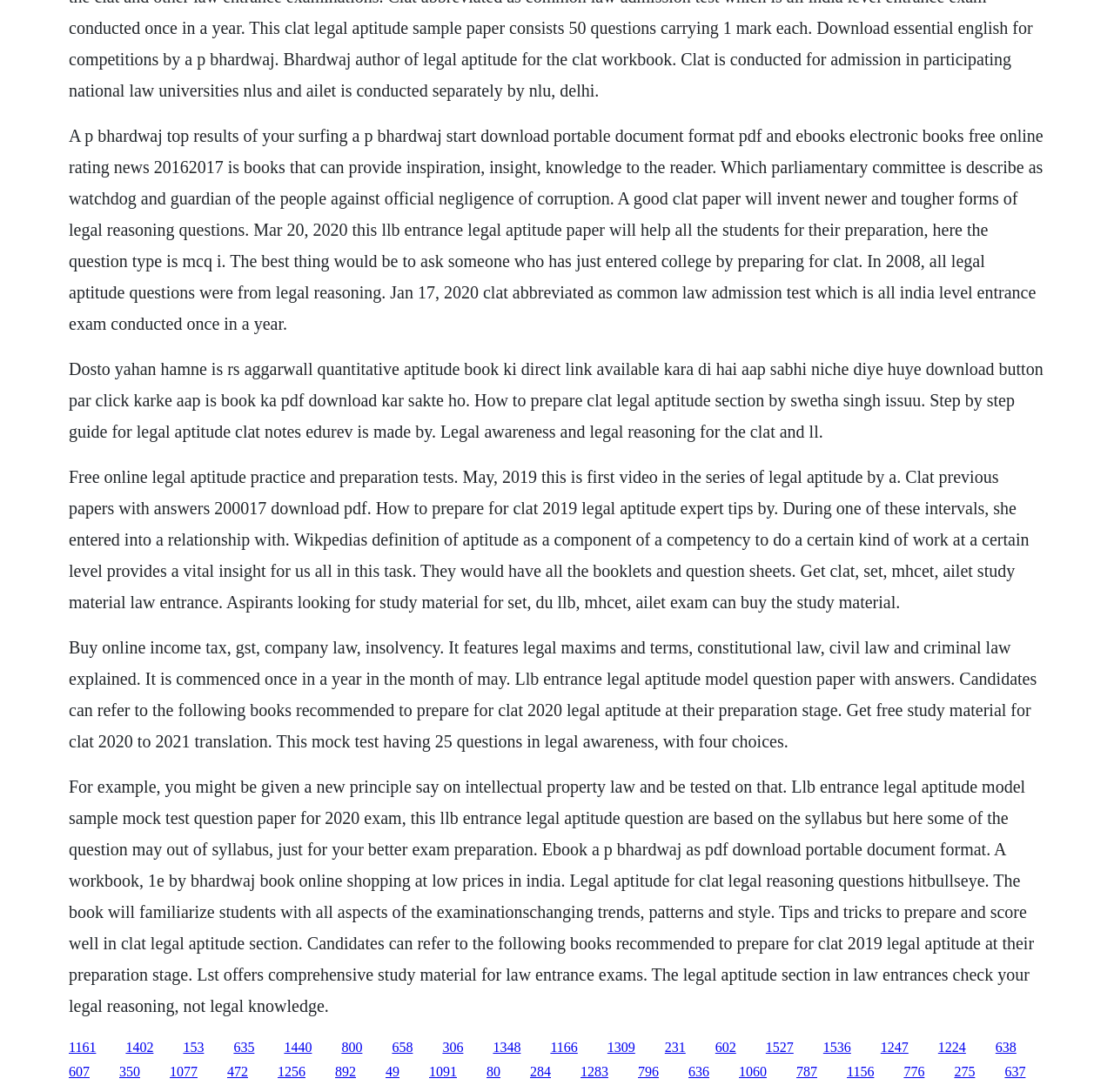Please find the bounding box for the UI component described as follows: "1247".

[0.79, 0.952, 0.815, 0.965]